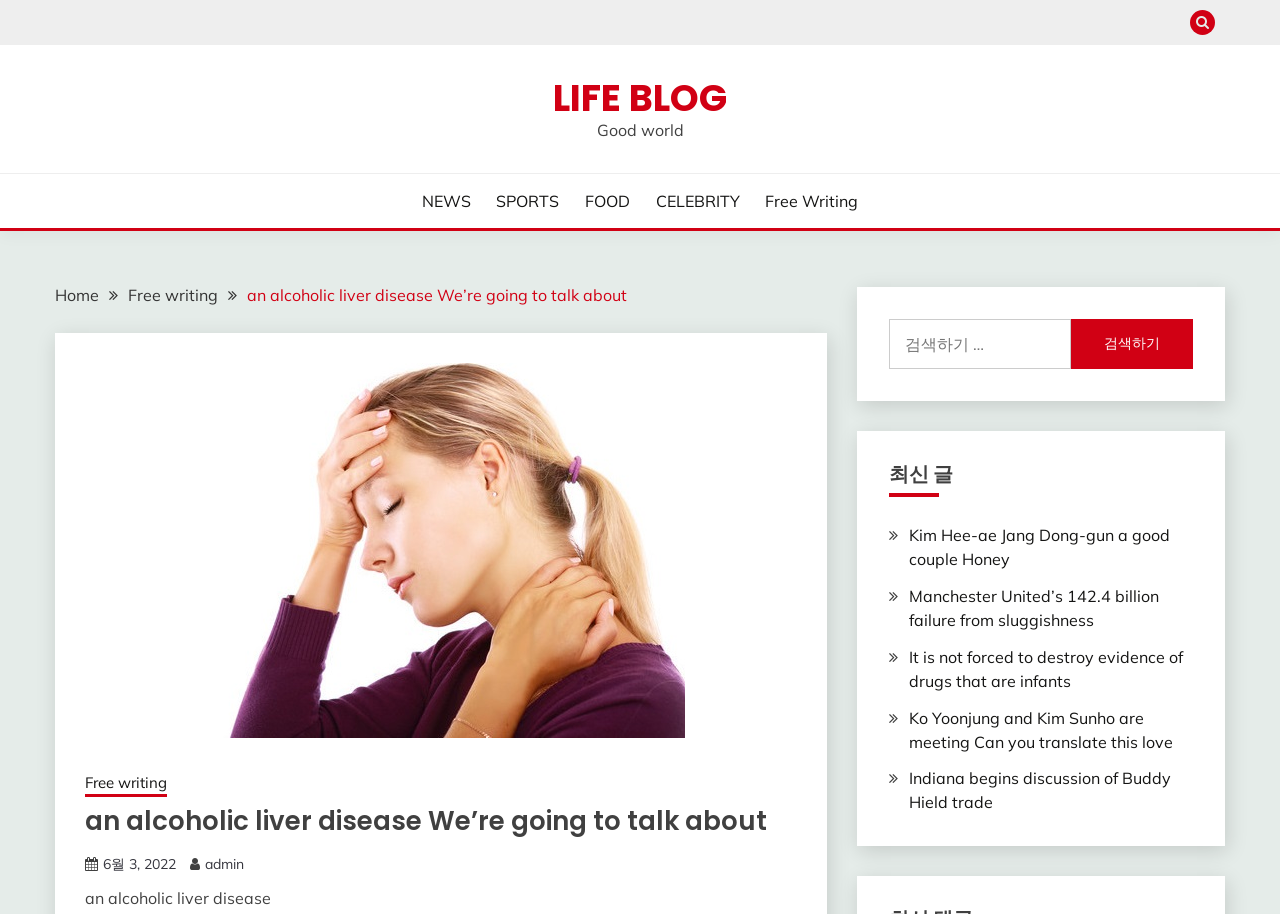Determine the bounding box coordinates of the section to be clicked to follow the instruction: "Read the article about Kim Hee-ae Jang Dong-gun". The coordinates should be given as four float numbers between 0 and 1, formatted as [left, top, right, bottom].

[0.71, 0.575, 0.914, 0.623]